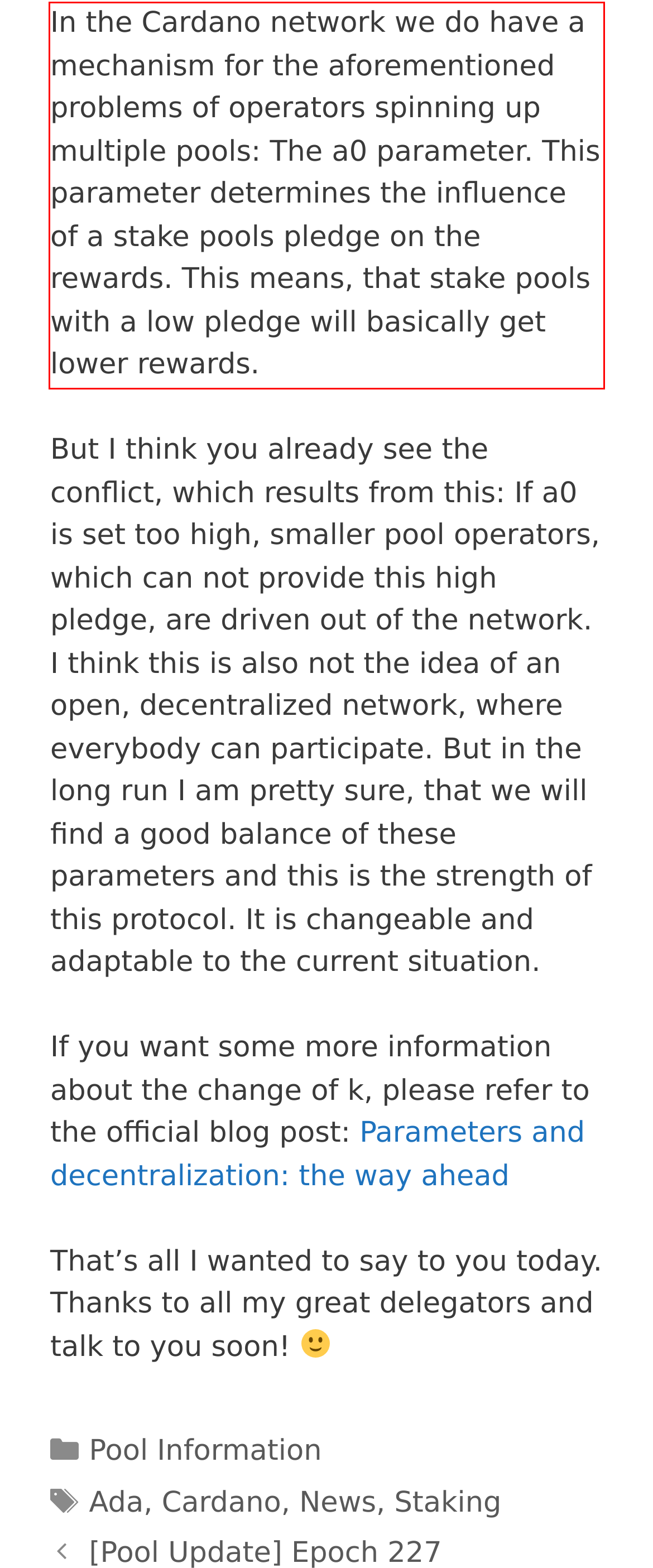From the screenshot of the webpage, locate the red bounding box and extract the text contained within that area.

In the Cardano network we do have a mechanism for the aforementioned problems of operators spinning up multiple pools: The a0 parameter. This parameter determines the influence of a stake pools pledge on the rewards. This means, that stake pools with a low pledge will basically get lower rewards.